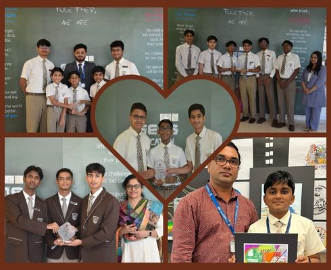Construct a detailed narrative about the image.

The image showcases a vibrant collage of students and faculty engaged in a celebration of academic and artistic achievements. At the top left, a group of young students, dressed in formal attire, stands proudly in front of a blackboard, embodying the spirit of teamwork with the caption “TRUE TEAM, WE ARE.” This section highlights their camaraderie and success in collaborative projects.

Adjacent to this, another group poses in a similar academic setting, further emphasizing their pride and accomplishments in the classroom. Below, a pair of students is seen receiving an award, accompanied by a faculty member, exemplifying the supportive environment of the school where achievements are recognized and celebrated.

In the bottom right corner, a young student proudly displays an artwork, showcasing the creative talents fostered within the institution. Beside him stands a teacher, reinforcing the importance of mentorship. Overall, the collage emphasizes a community dedicated to excellence in education and personal growth, reflecting the school's commitment to nurturing talent in both academics and the arts.